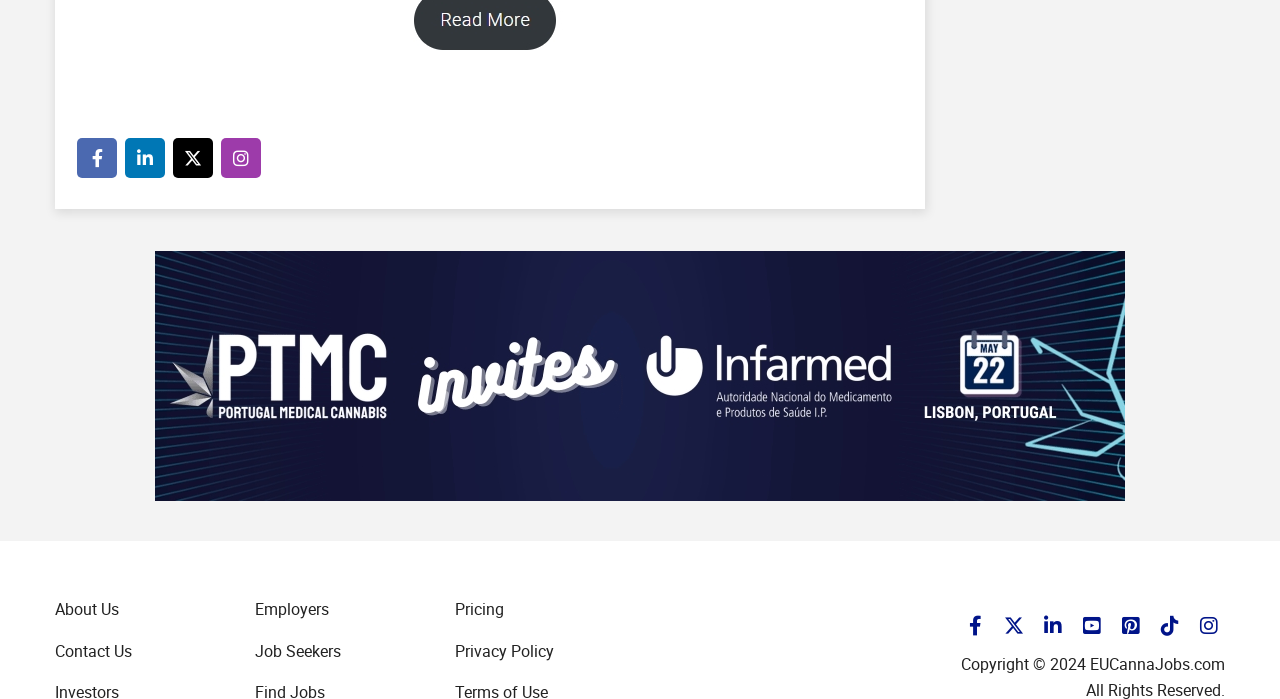Highlight the bounding box coordinates of the element you need to click to perform the following instruction: "Visit CannaReporter."

[0.121, 0.52, 0.879, 0.551]